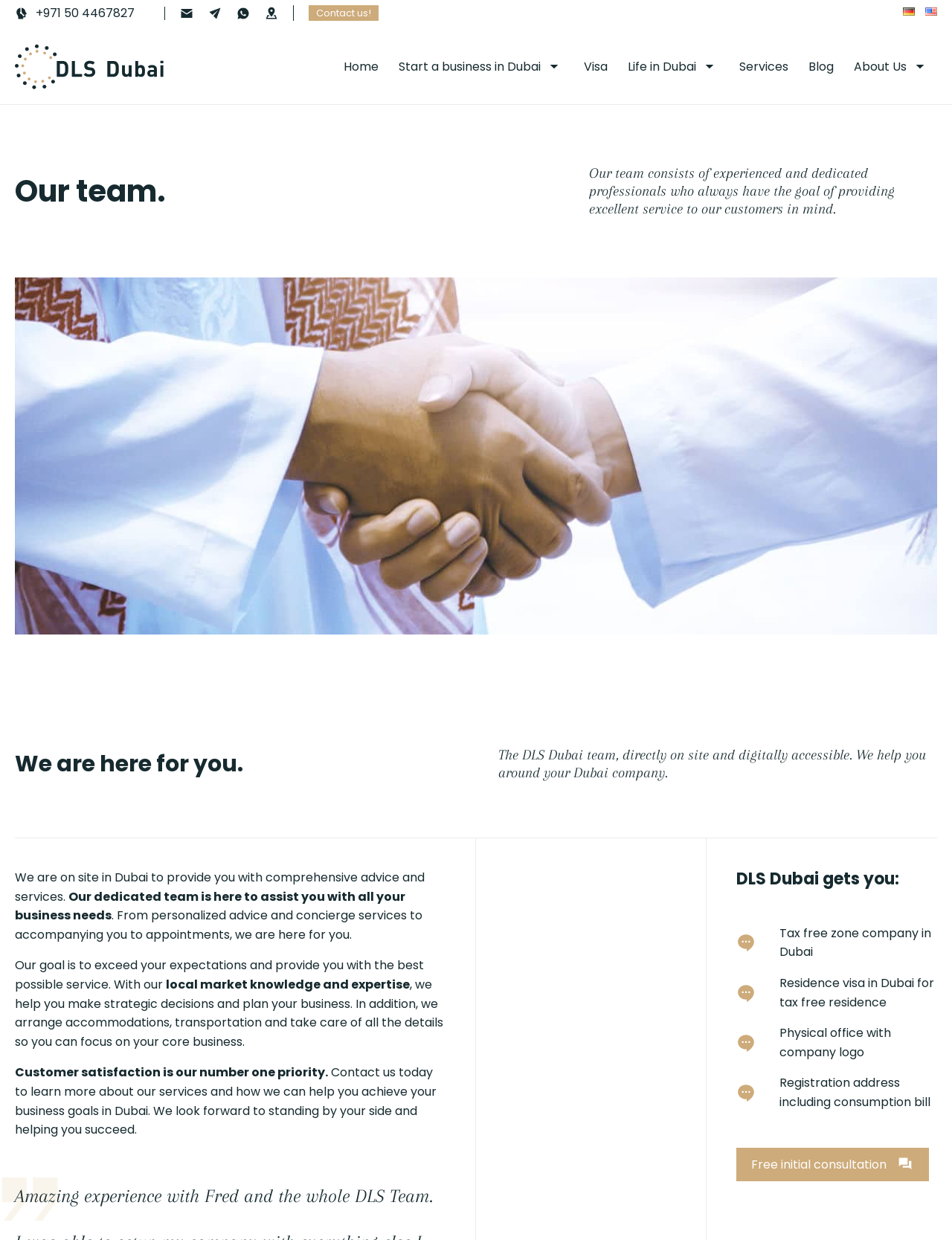Respond to the question below with a single word or phrase:
What is the benefit of working with DLS Dubai?

Exceed expectations